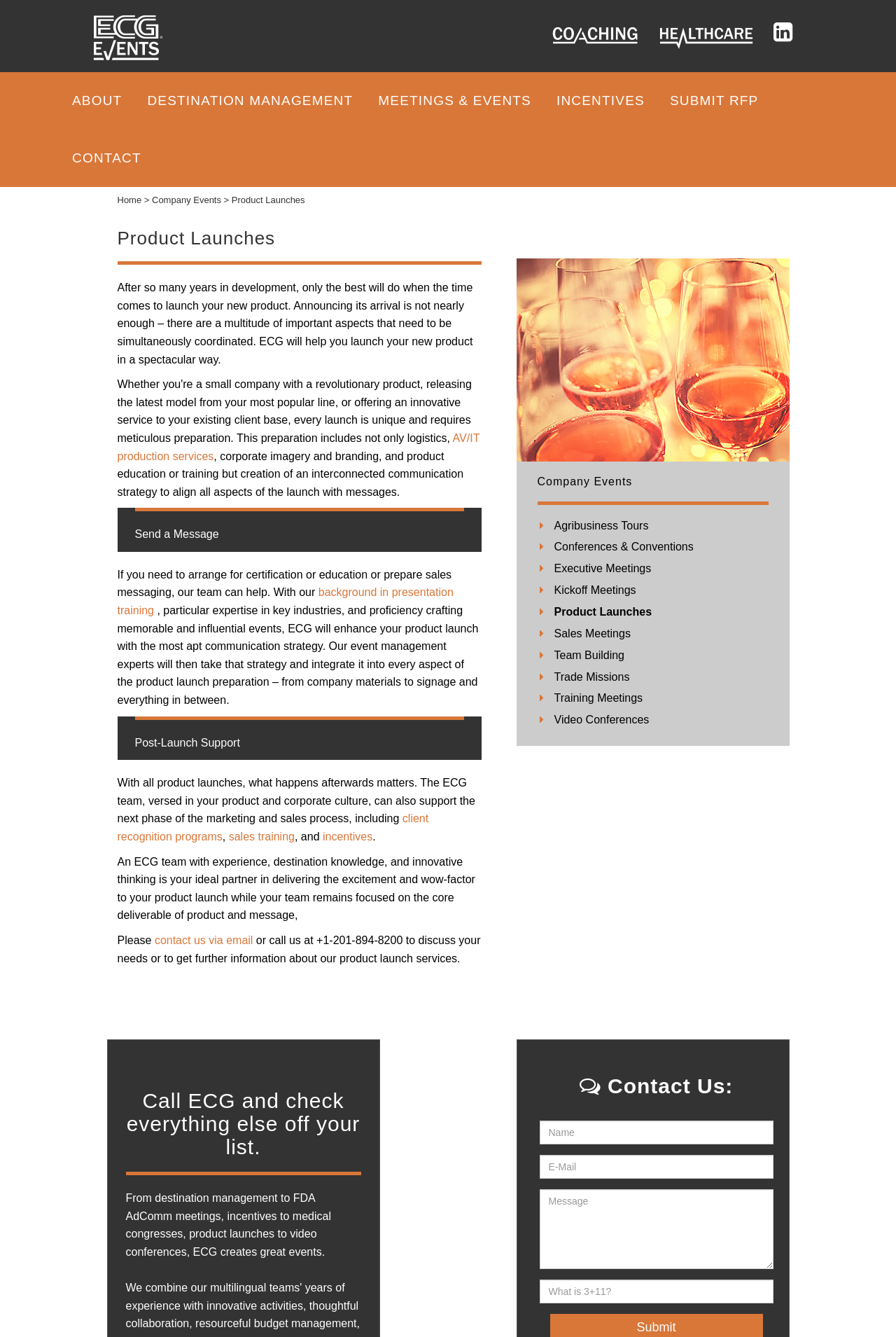What services does ECG provide for product launches?
Using the image, elaborate on the answer with as much detail as possible.

From the webpage content, I can see that ECG provides various services for product launches, including AV/IT production services, corporate imagery and branding, as well as product education or training, and creation of an interconnected communication strategy.